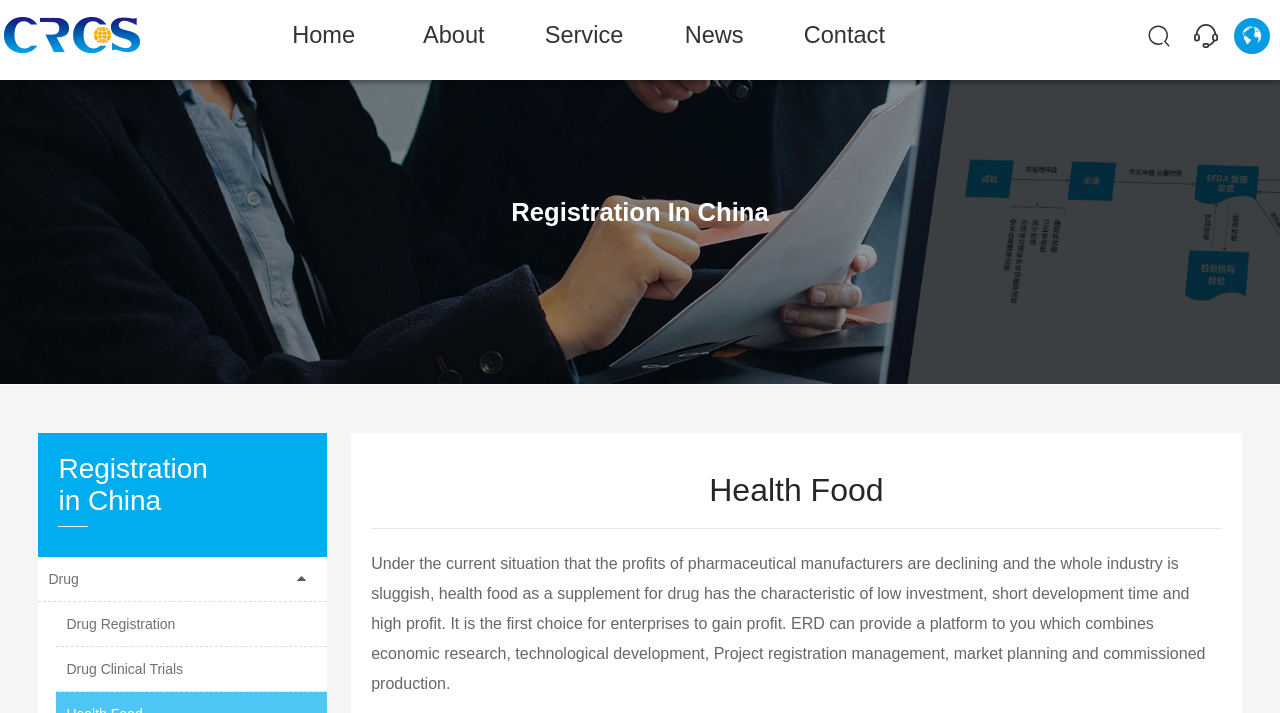Locate the bounding box coordinates of the element that should be clicked to execute the following instruction: "Click the 'CRCS' link".

[0.03, 0.0, 0.136, 0.113]